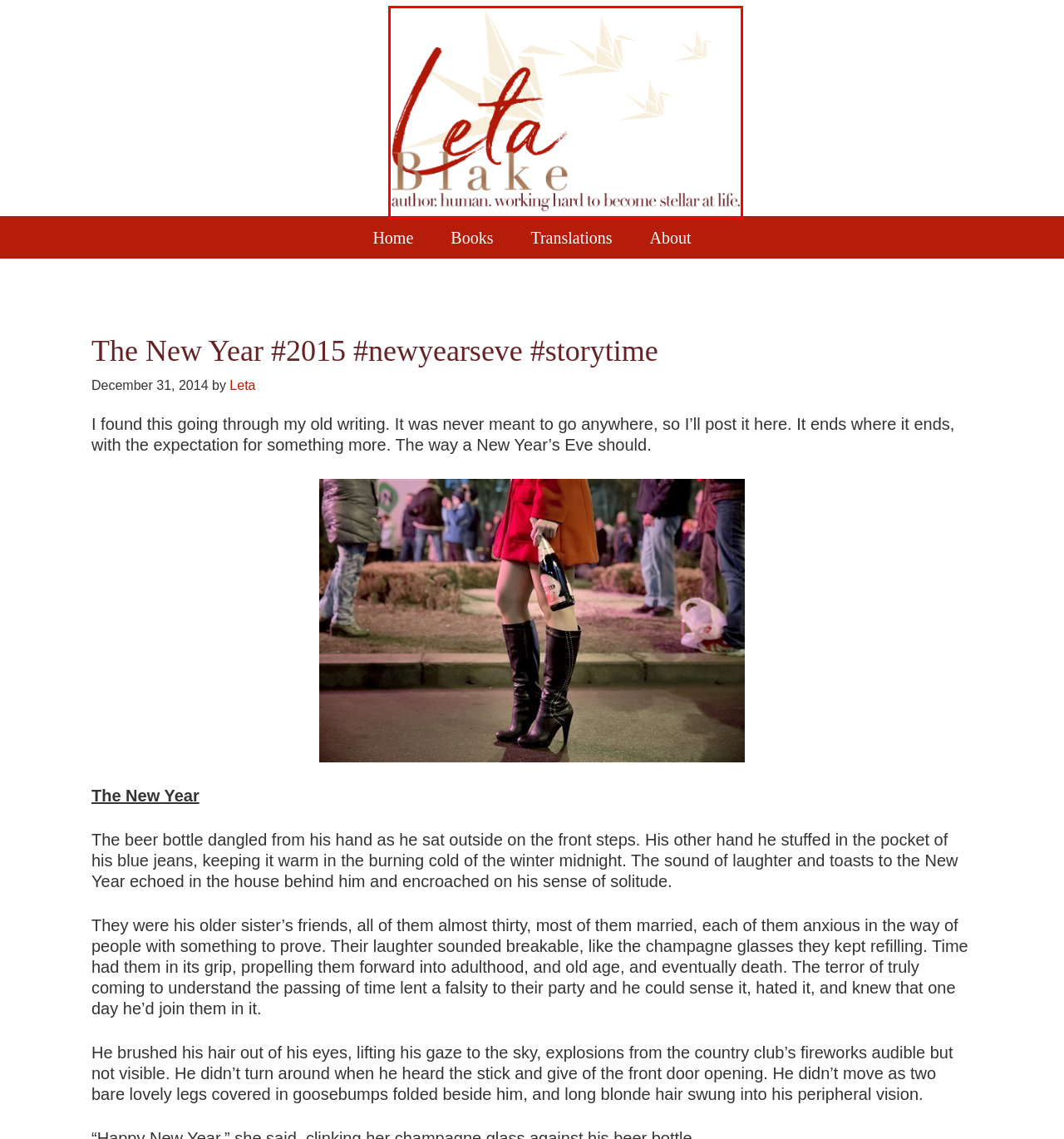Given a screenshot of a webpage featuring a red bounding box, identify the best matching webpage description for the new page after the element within the red box is clicked. Here are the options:
A. Leta
B. Leta Blake – author. human. working hard to become stellar at life.
C. Translations
D. The New Year #2015 #newyearseve #storytime
E. Library
F. layers
G. blood jacket
H. About

B